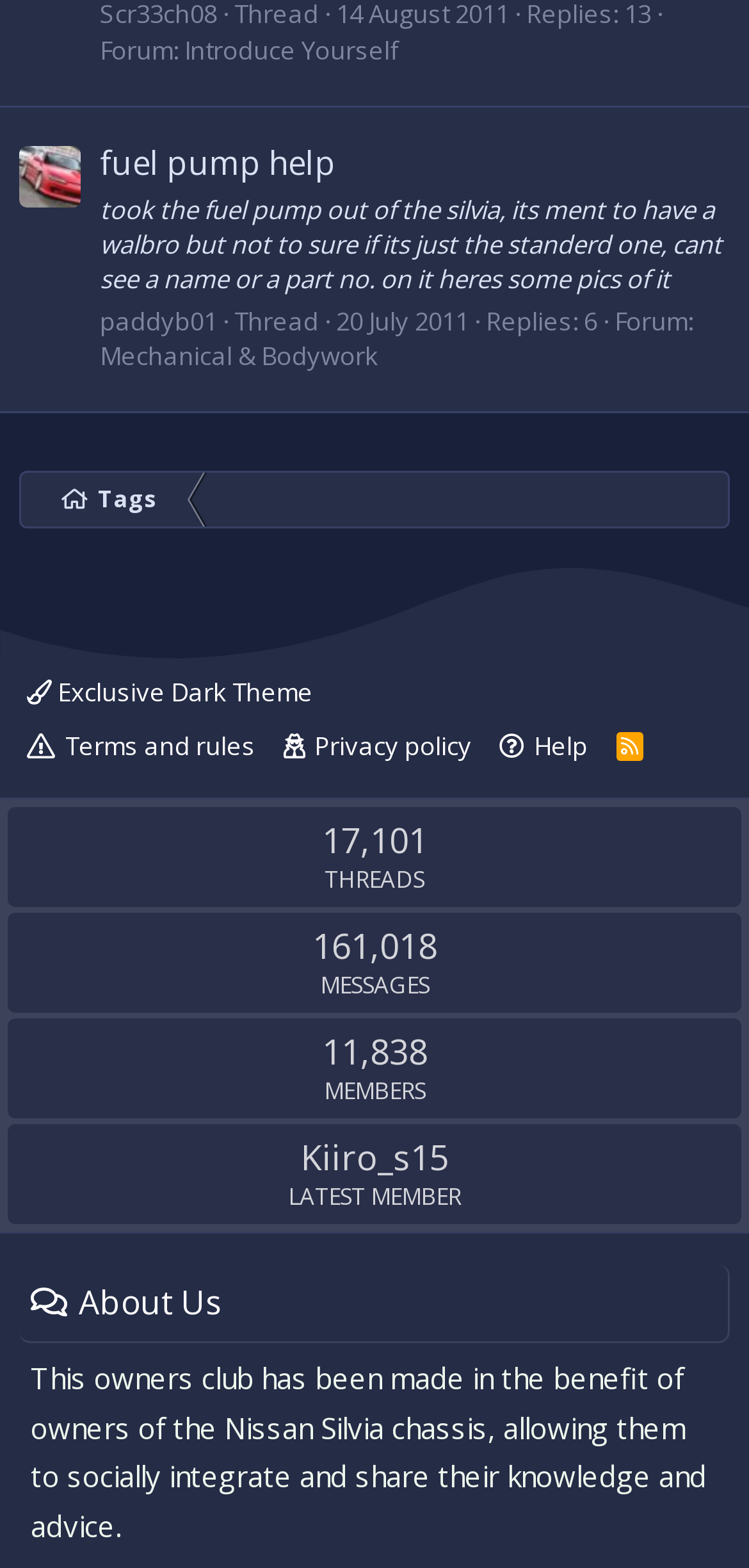Determine the bounding box coordinates for the HTML element described here: "Mechanical & Bodywork".

[0.133, 0.216, 0.505, 0.238]